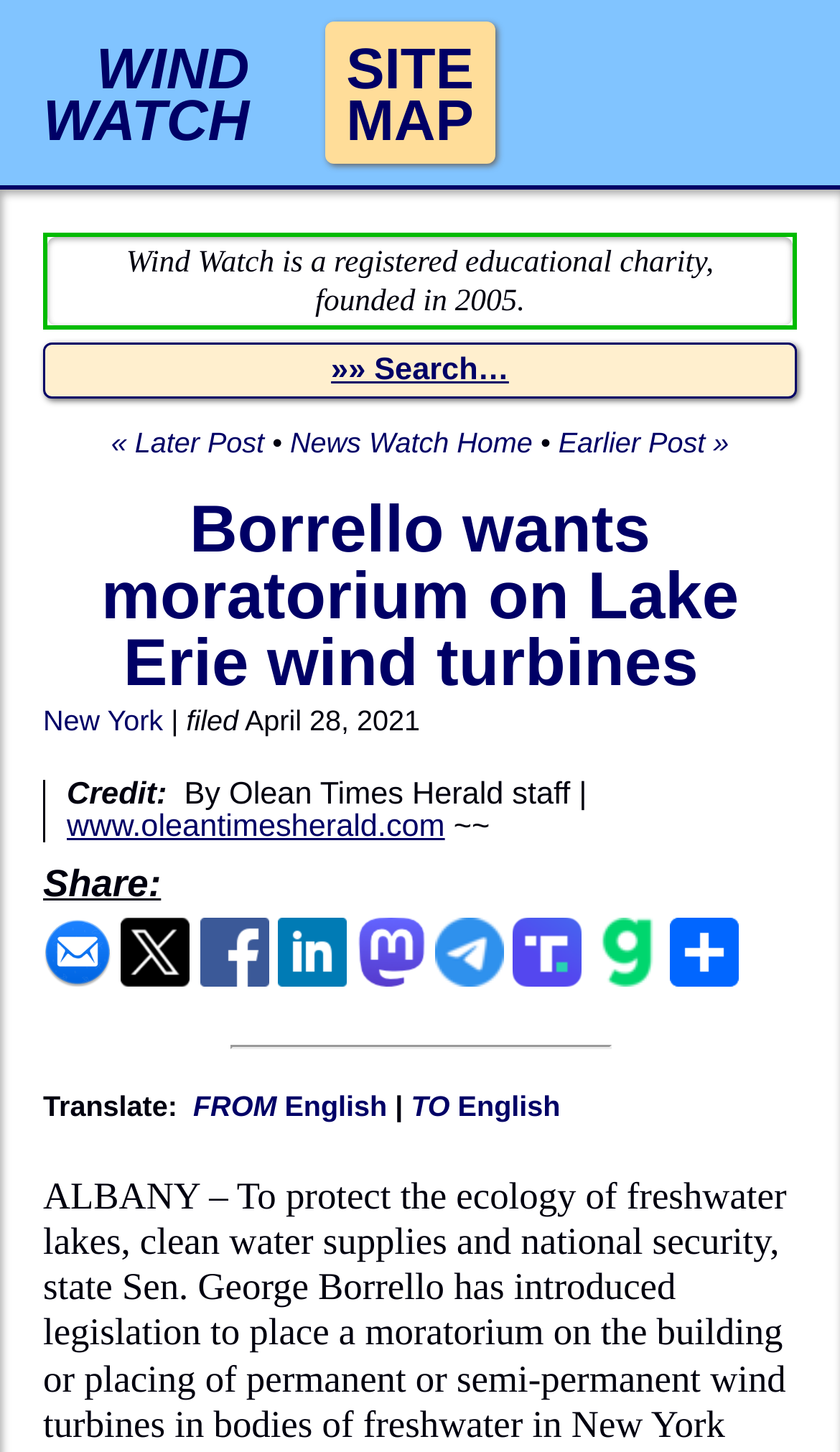Analyze the image and give a detailed response to the question:
What is the topic of the news article?

The question asks for the topic of the news article. By looking at the heading 'Borrello wants moratorium on Lake Erie wind turbines' and the surrounding text, we can infer that the topic of the news article is related to Lake Erie wind turbines.